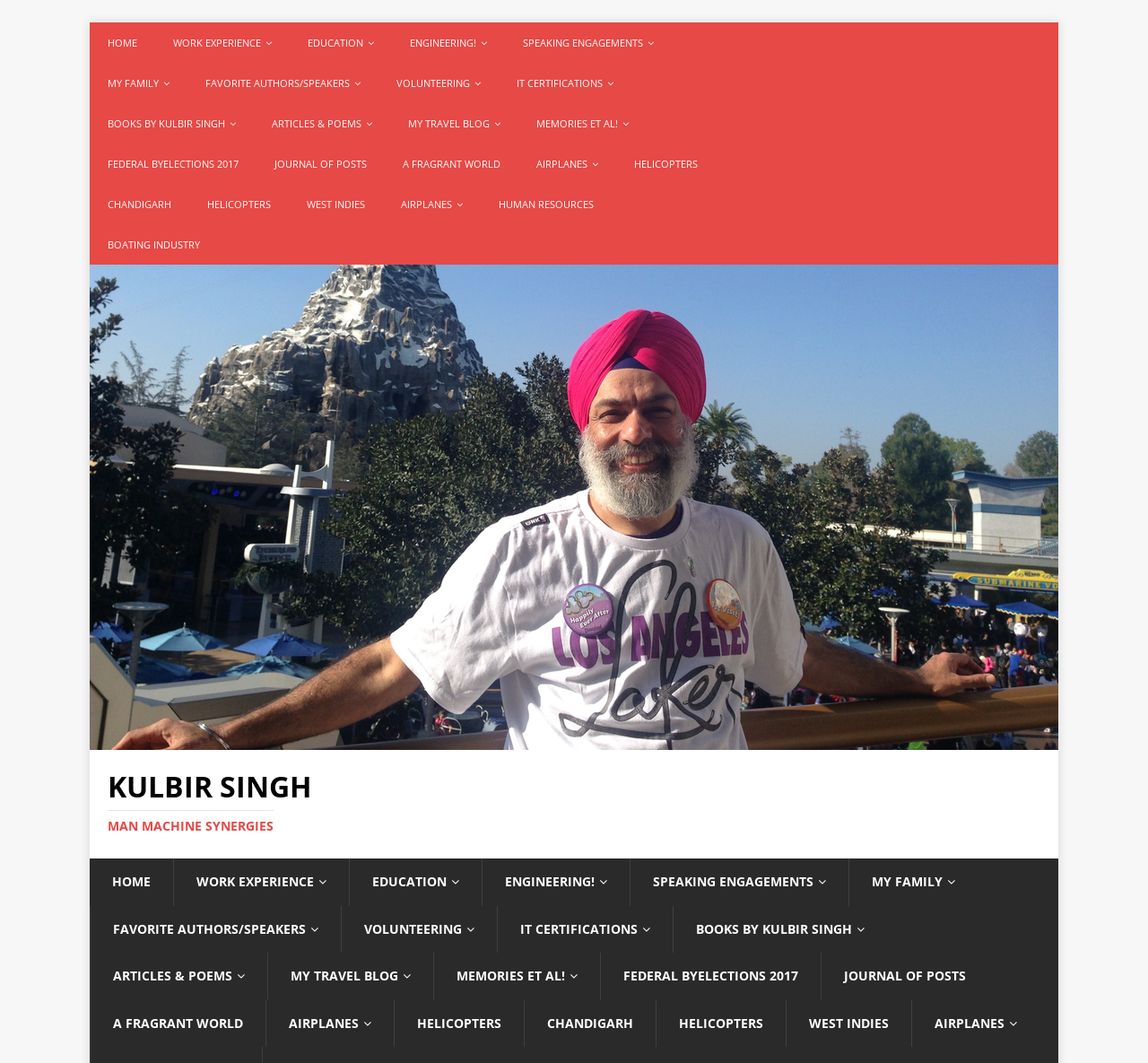Using the webpage screenshot, find the UI element described by Helicopters. Provide the bounding box coordinates in the format (top-left x, top-left y, bottom-right x, bottom-right y), ensuring all values are floating point numbers between 0 and 1.

[0.571, 0.941, 0.684, 0.985]